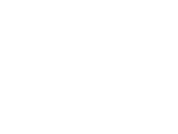Generate a detailed caption that encompasses all aspects of the image.

The image depicts a radio microphone, symbolizing communication and broadcasting. This visual element is likely associated with discussions or interviews related to mortgage lending topics. It underscores the importance of media outreach for professionals in the mortgage sector, such as Jason Scott, an Edmonton mortgage broker who engages with the public through platforms like CBC Radio. This image effectively conveys the theme of sharing valuable information and insights on mortgage-related issues and federal changes to mortgage lending practices.